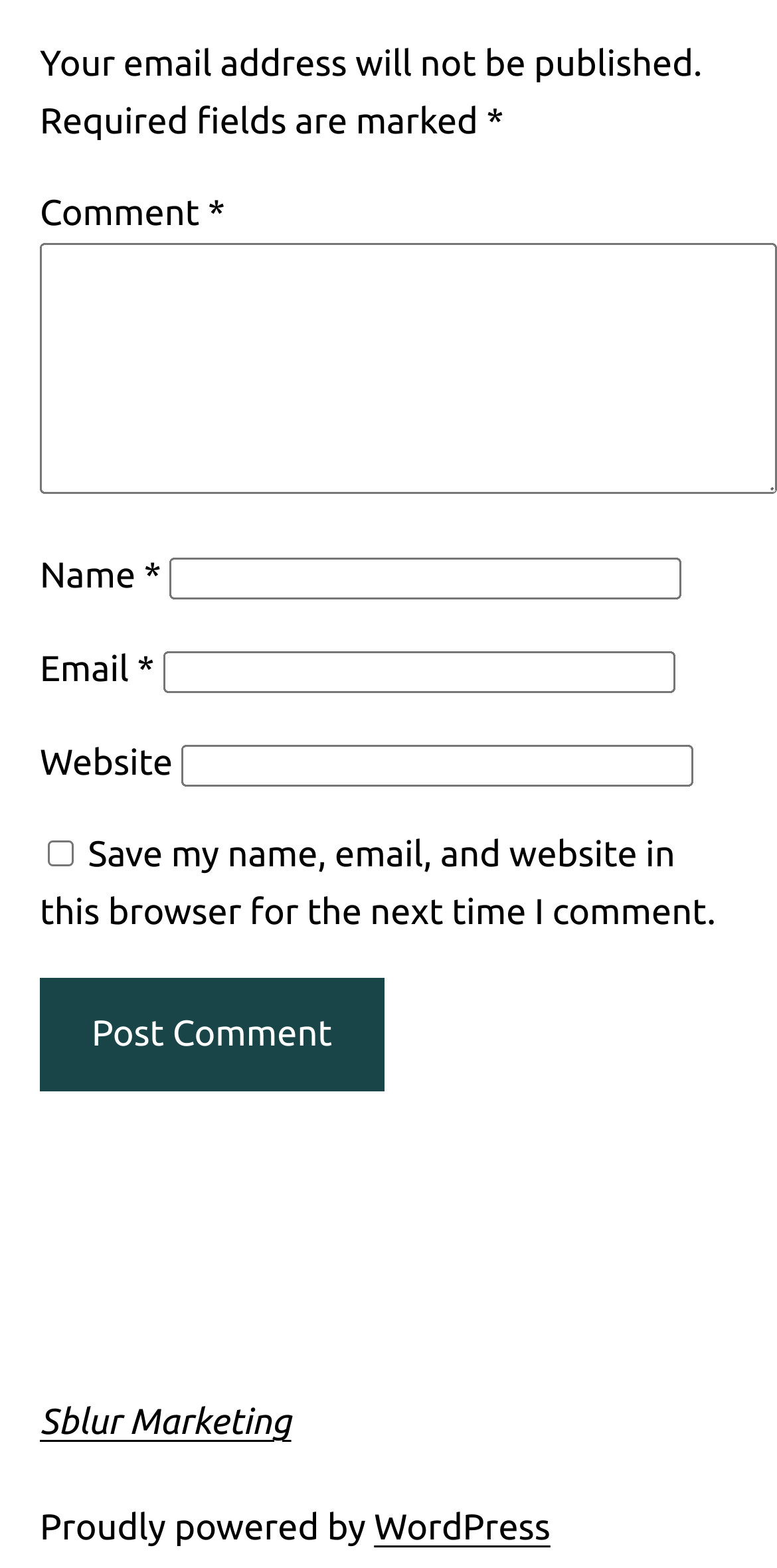Given the webpage screenshot, identify the bounding box of the UI element that matches this description: "WordPress".

[0.481, 0.961, 0.708, 0.986]